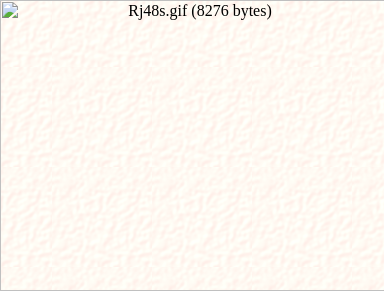Describe the image thoroughly.

The image displays an RJ48S connector, which is often used in telecommunications and data networking. This specific connector is characterized by its miniature 8-position keyed jack design, which enables connections for local area data channels and subrate digital services. The RJ48S is commonly utilized for T1 and other line terminations. The image serves to illustrate the Universal Service Order Code (USOC) associated with this connector type, highlighting its role in the standardized wiring configurations for telephone jacks developed in the 1970s.